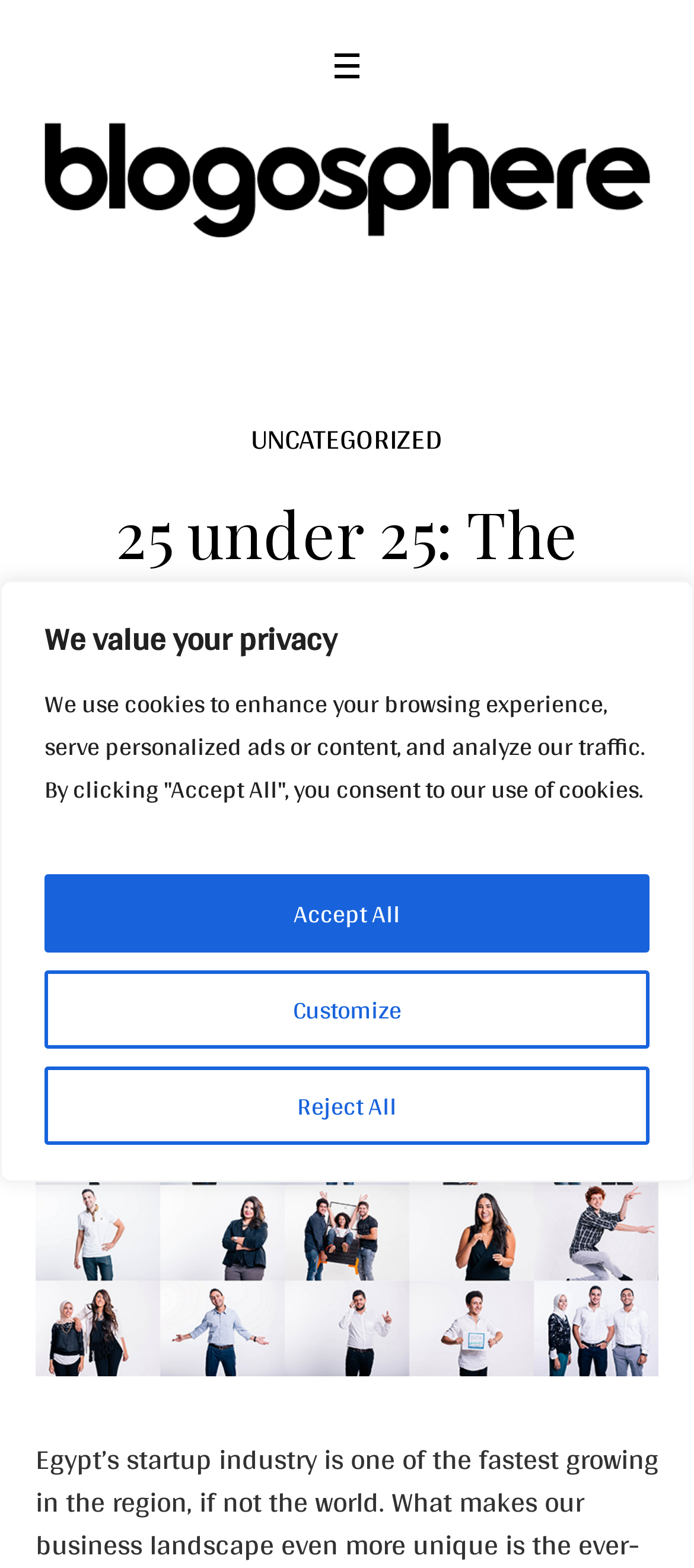Pinpoint the bounding box coordinates of the area that must be clicked to complete this instruction: "Check the number of comments".

[0.274, 0.57, 0.503, 0.603]